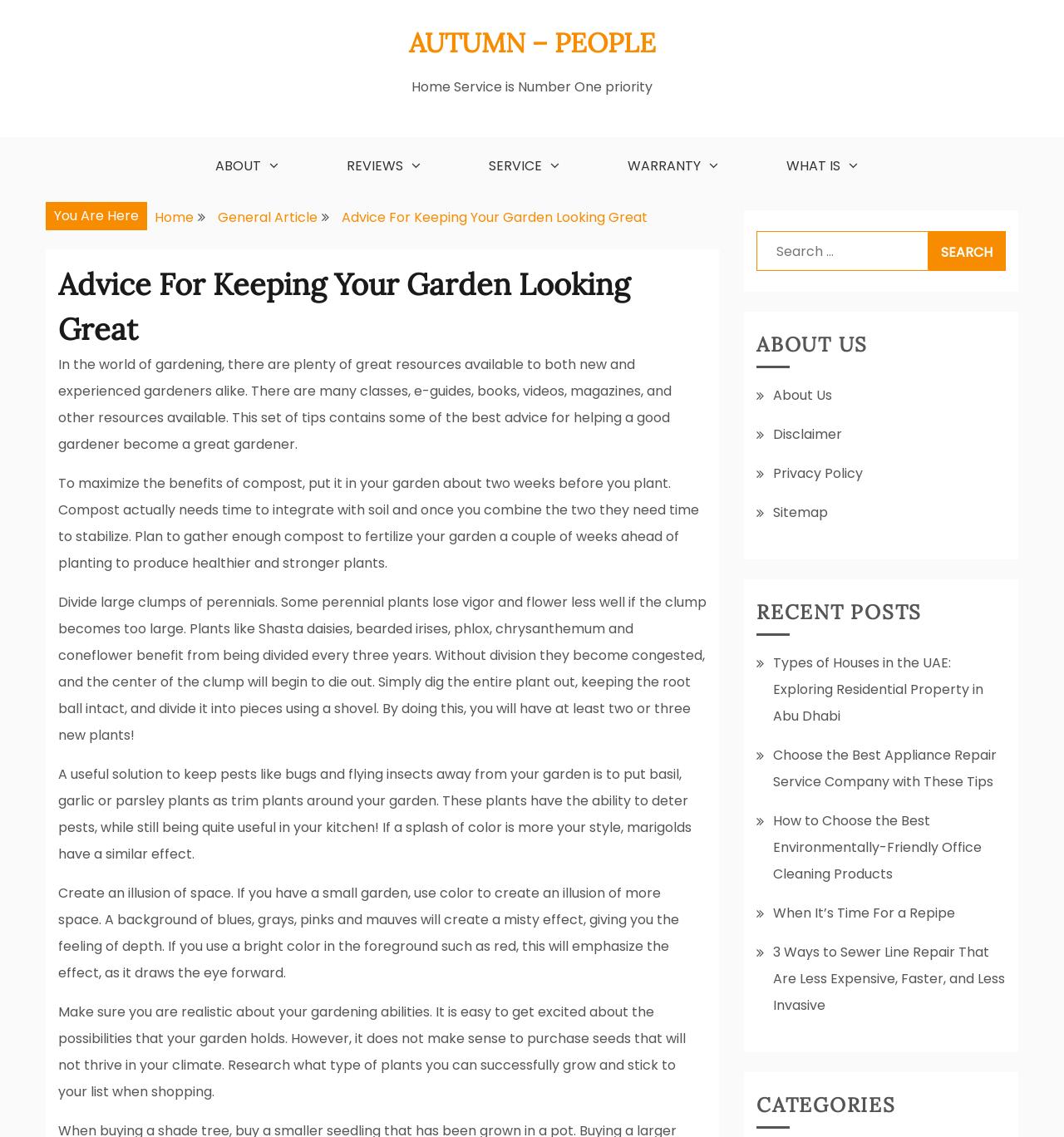Determine the bounding box coordinates for the UI element matching this description: "What is".

[0.715, 0.121, 0.821, 0.17]